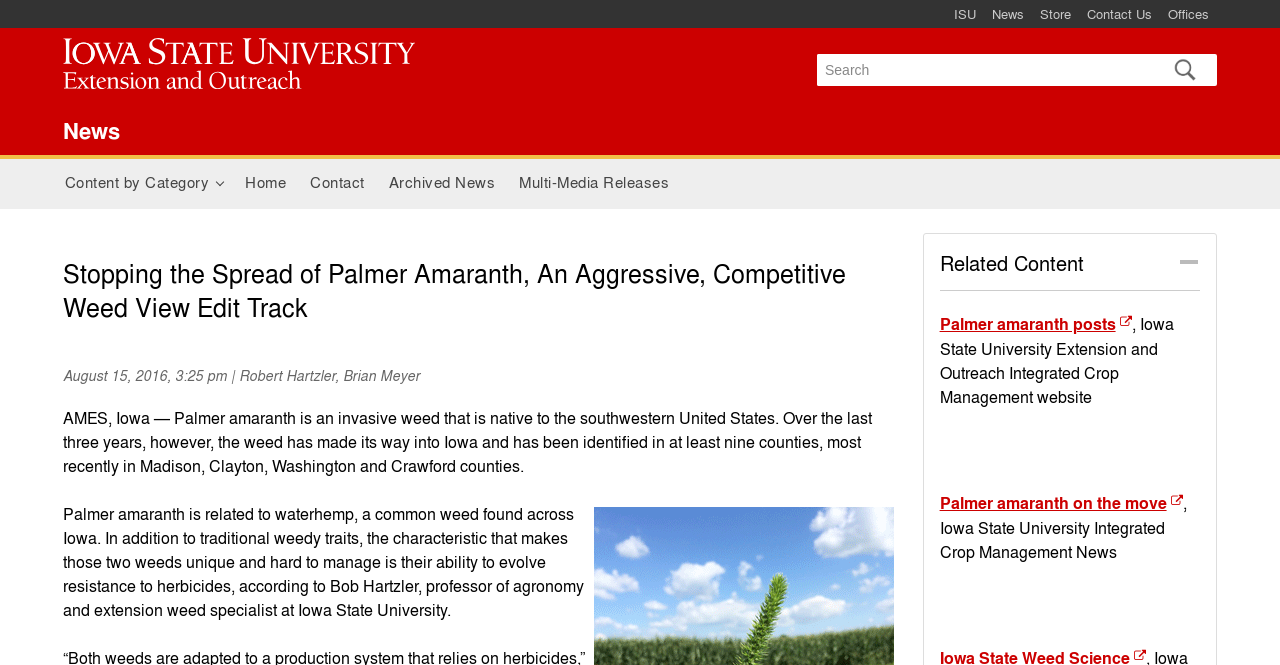Refer to the element description Multi-Media Releases and identify the corresponding bounding box in the screenshot. Format the coordinates as (top-left x, top-left y, bottom-right x, bottom-right y) with values in the range of 0 to 1.

[0.396, 0.239, 0.532, 0.314]